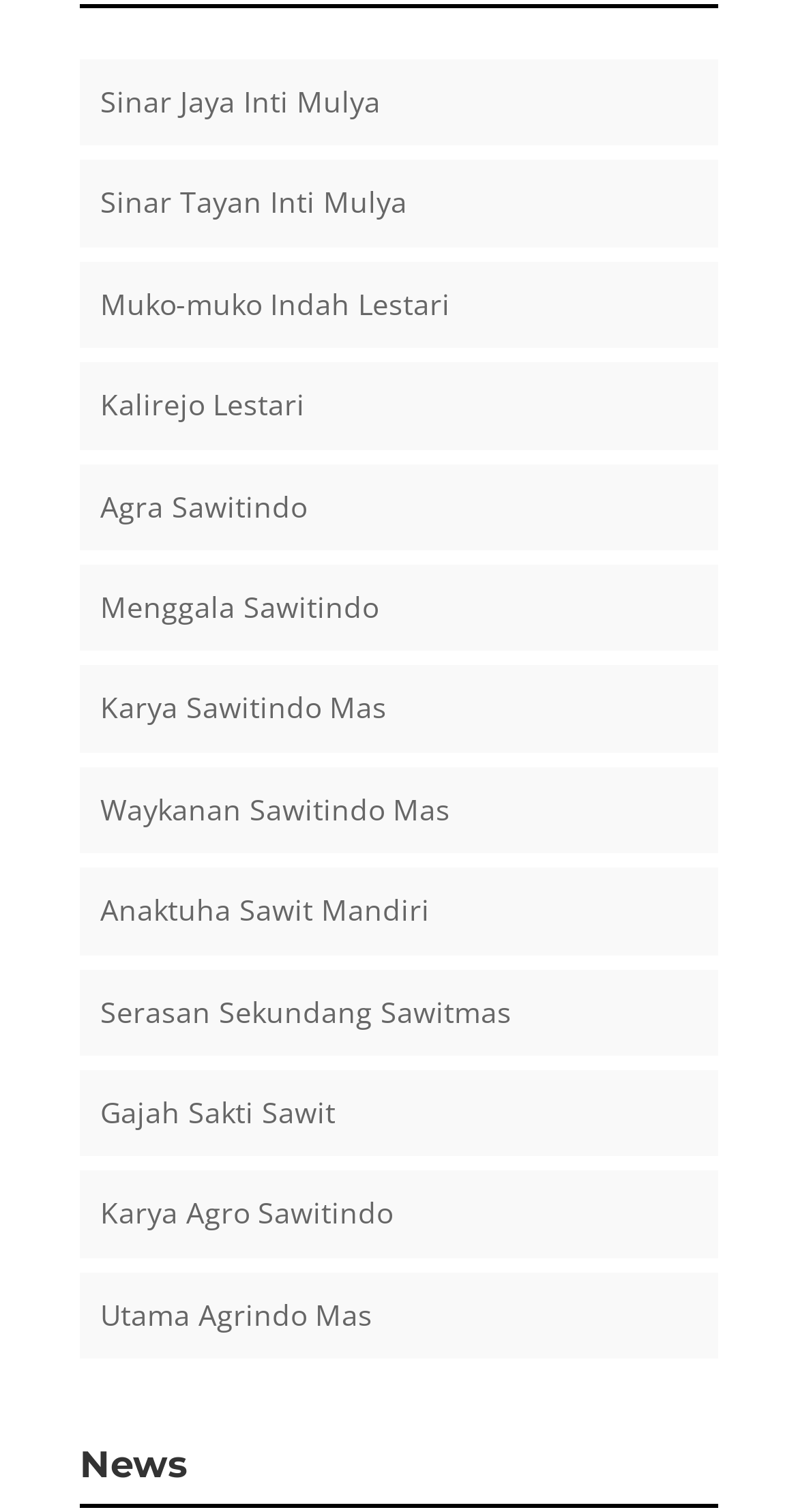Determine the bounding box for the UI element as described: "Sinar Tayan Inti Mulya". The coordinates should be represented as four float numbers between 0 and 1, formatted as [left, top, right, bottom].

[0.126, 0.121, 0.51, 0.147]